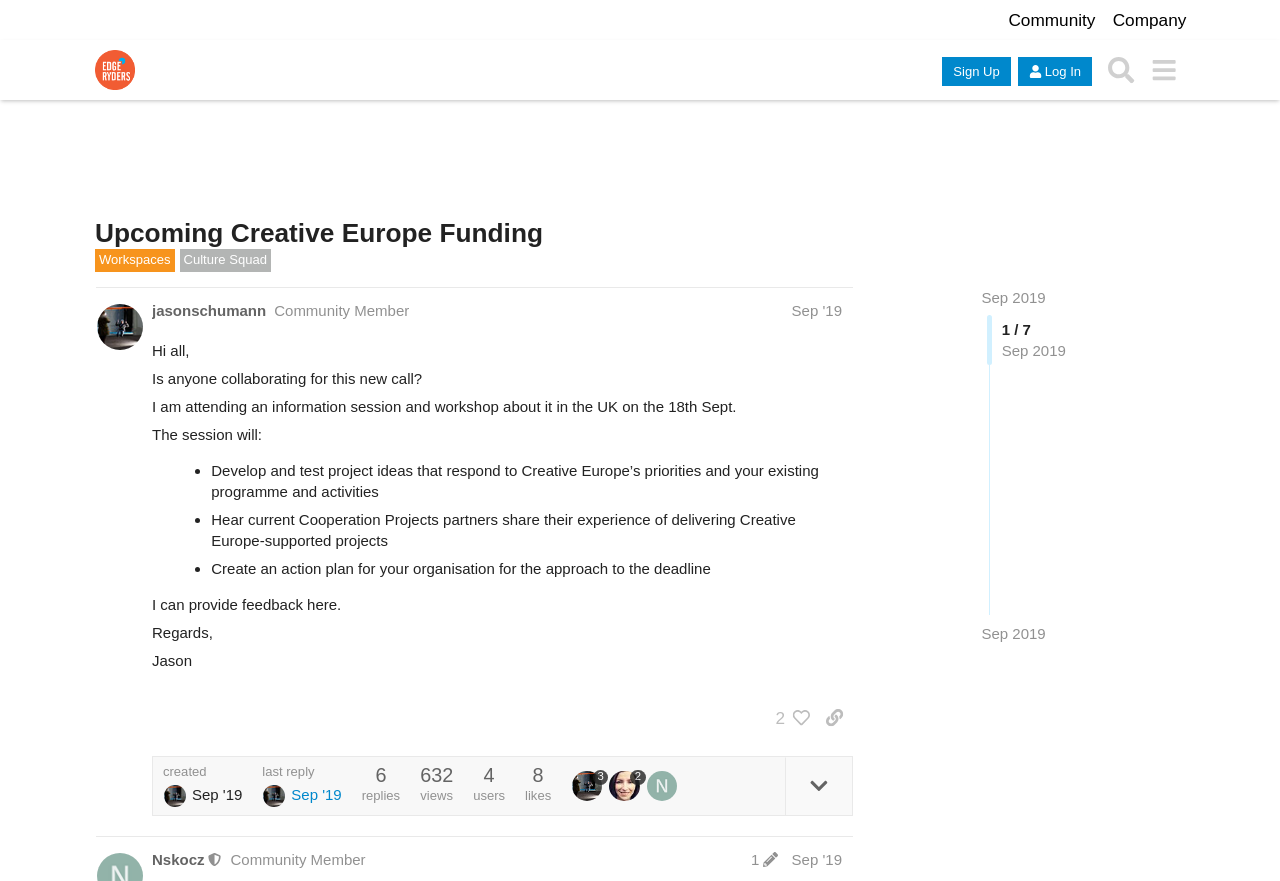Determine the bounding box coordinates of the UI element that matches the following description: "Upcoming Creative Europe Funding". The coordinates should be four float numbers between 0 and 1 in the format [left, top, right, bottom].

[0.074, 0.247, 0.424, 0.281]